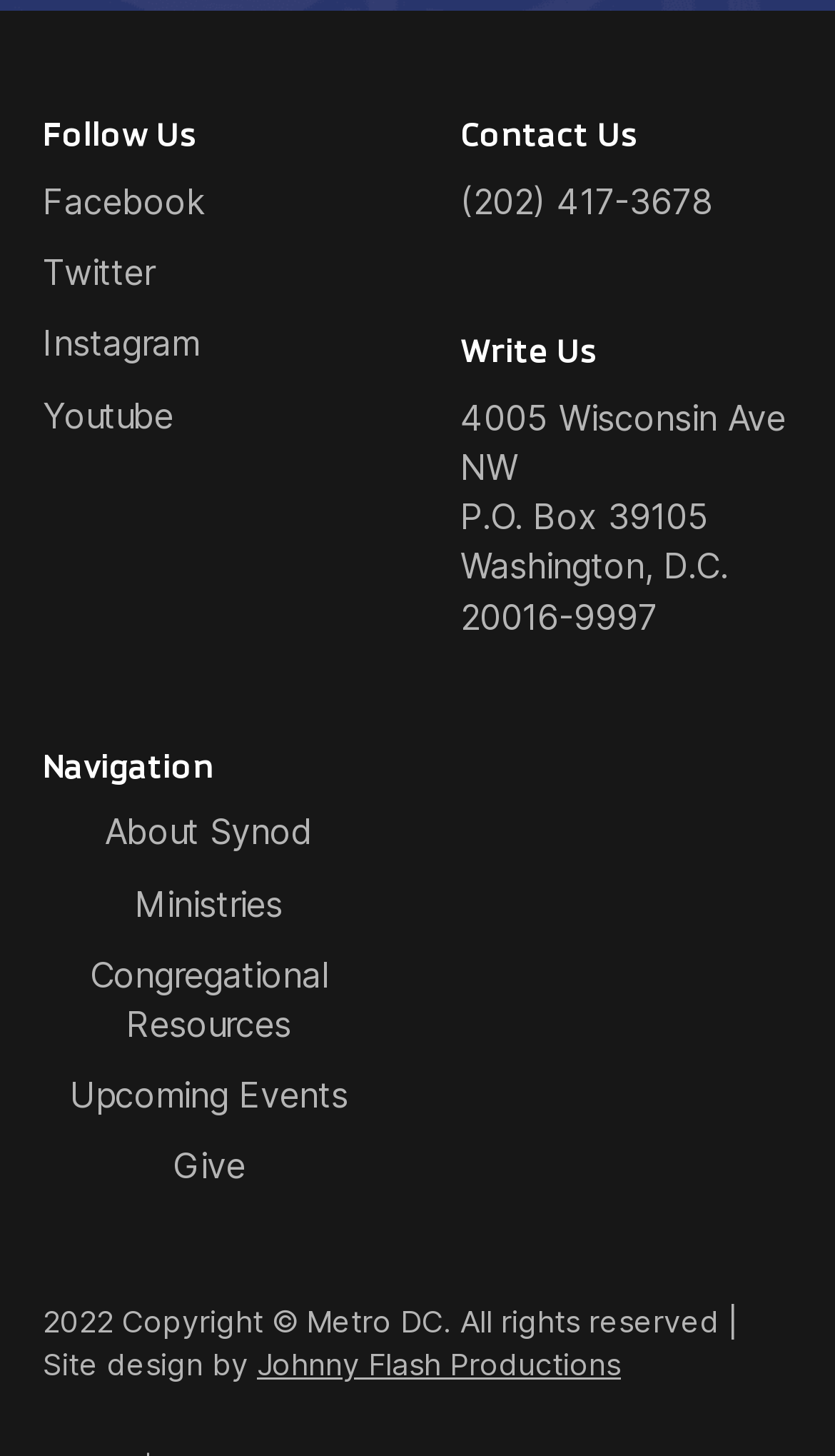Determine the bounding box coordinates of the area to click in order to meet this instruction: "Contact us by phone".

[0.551, 0.124, 0.854, 0.153]